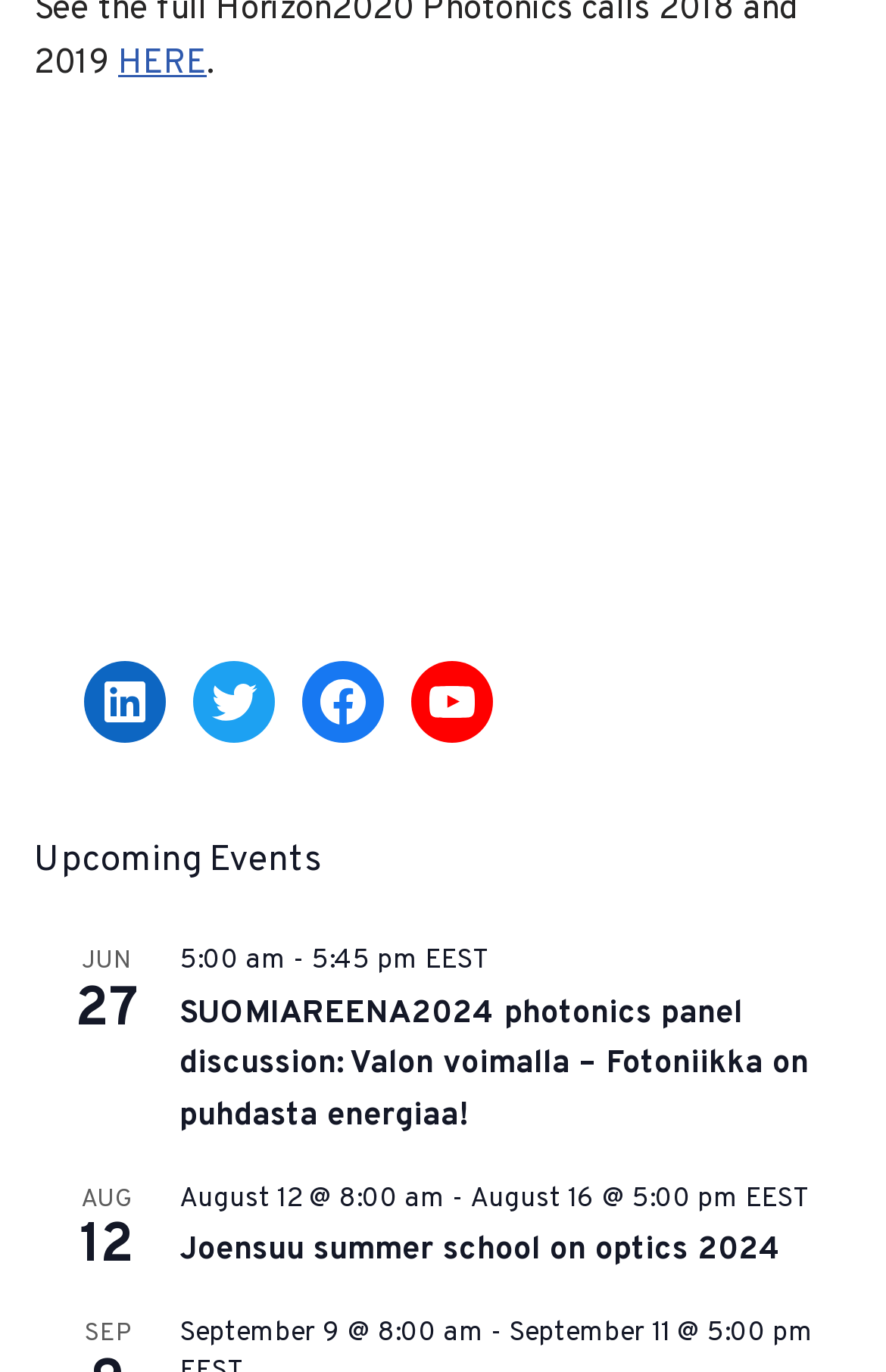Using the provided element description: "Twitter", identify the bounding box coordinates. The coordinates should be four floats between 0 and 1 in the order [left, top, right, bottom].

[0.219, 0.482, 0.311, 0.542]